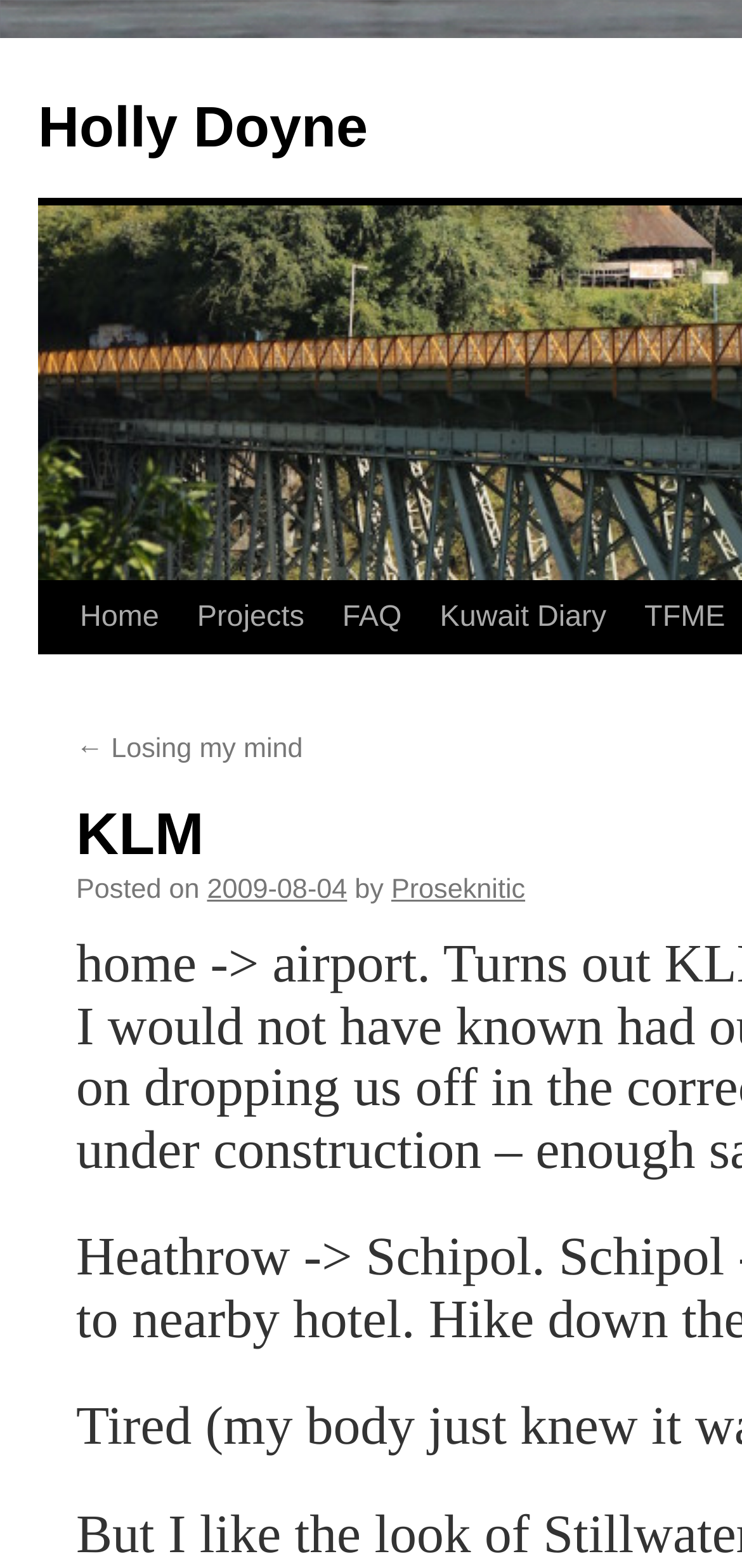Locate the coordinates of the bounding box for the clickable region that fulfills this instruction: "read previous post".

[0.103, 0.468, 0.408, 0.488]